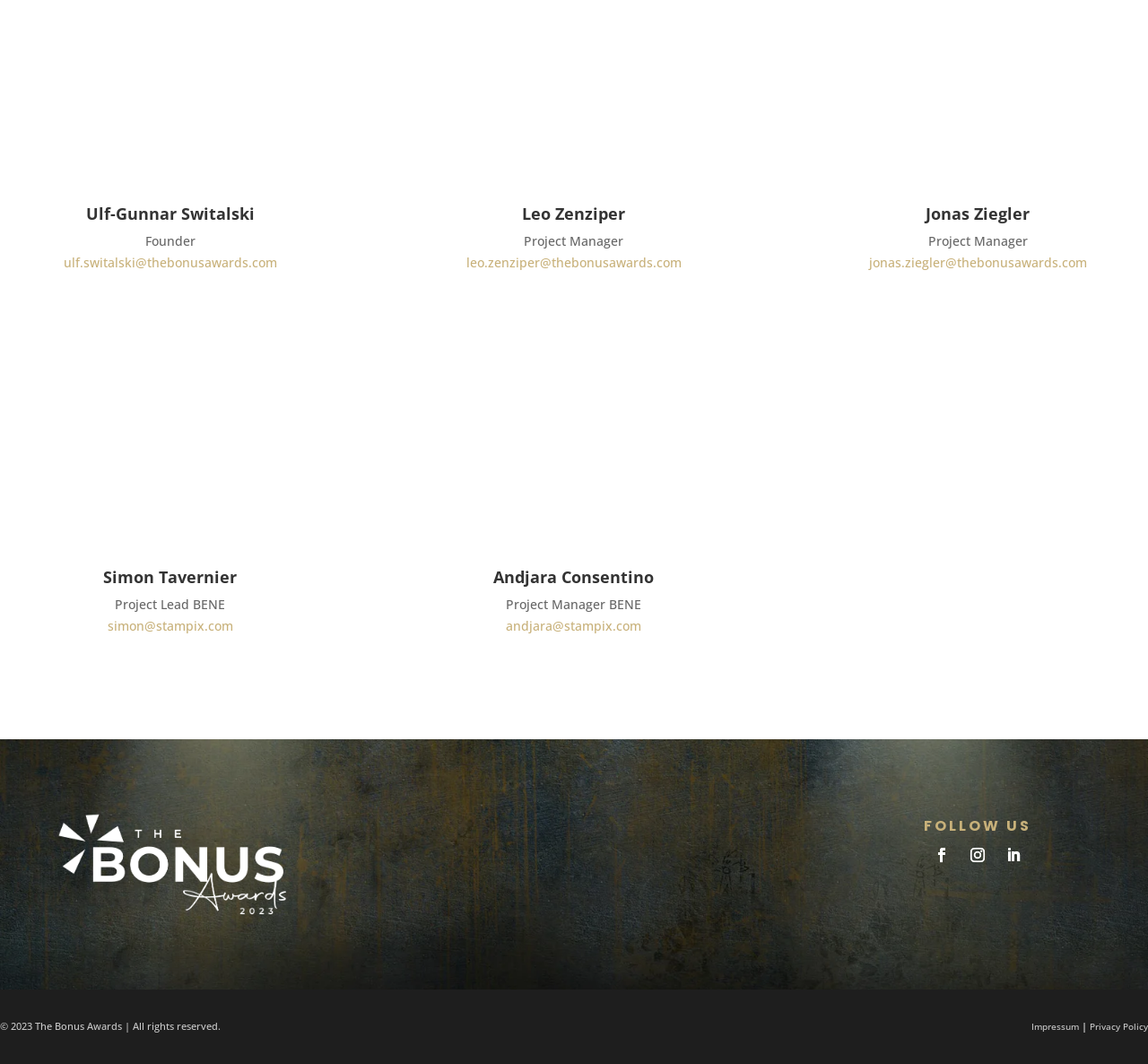Give a short answer using one word or phrase for the question:
What is the email address of Jonas Ziegler?

jonas.ziegler@thebonusawards.com